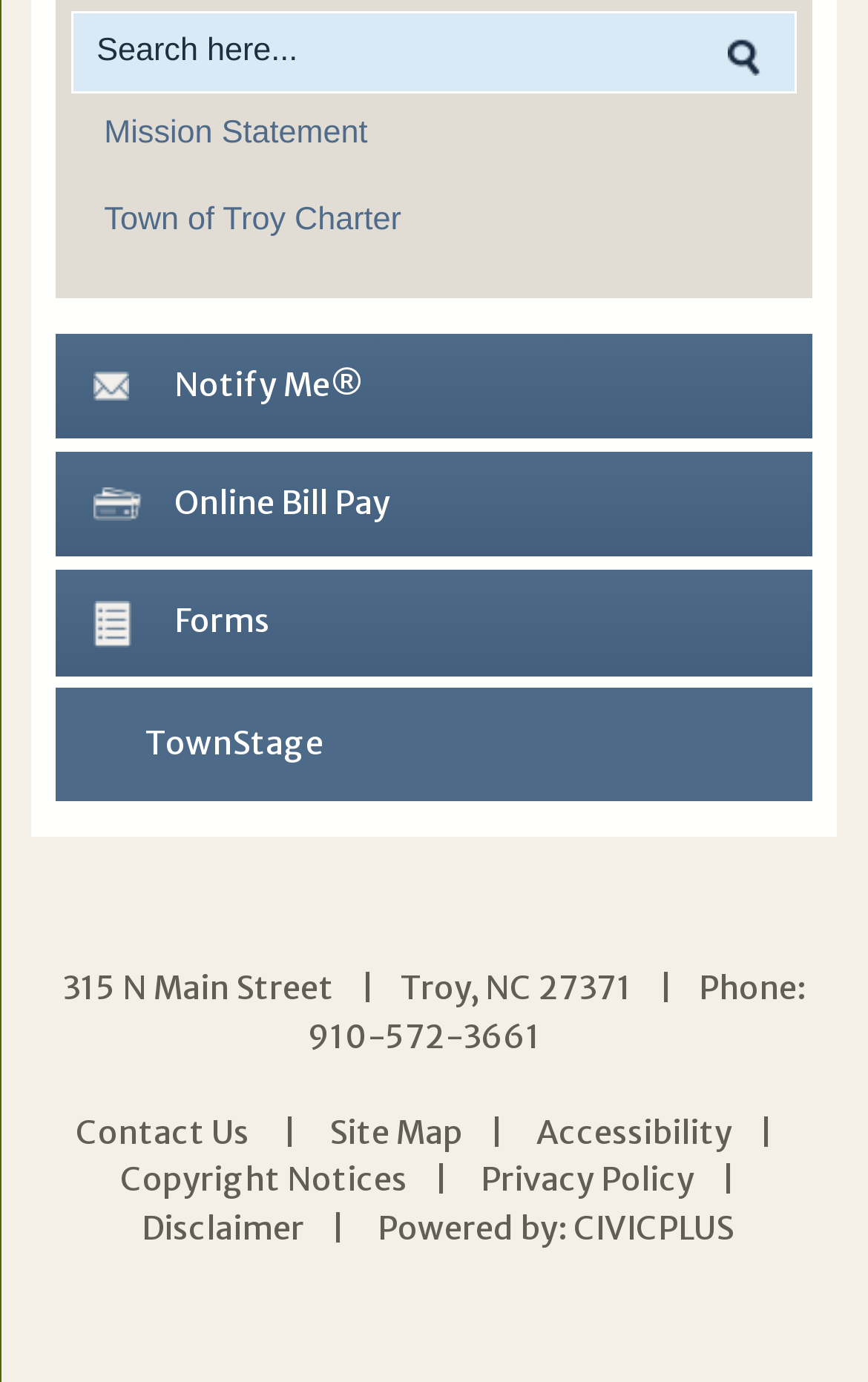What is the text of the 'Notify Me®' link?
Refer to the image and offer an in-depth and detailed answer to the question.

The 'Notify Me®' link can be found by looking at the link element with the bounding box coordinates [0.065, 0.241, 0.935, 0.317]. The text of this link is 'Notify Me®'.